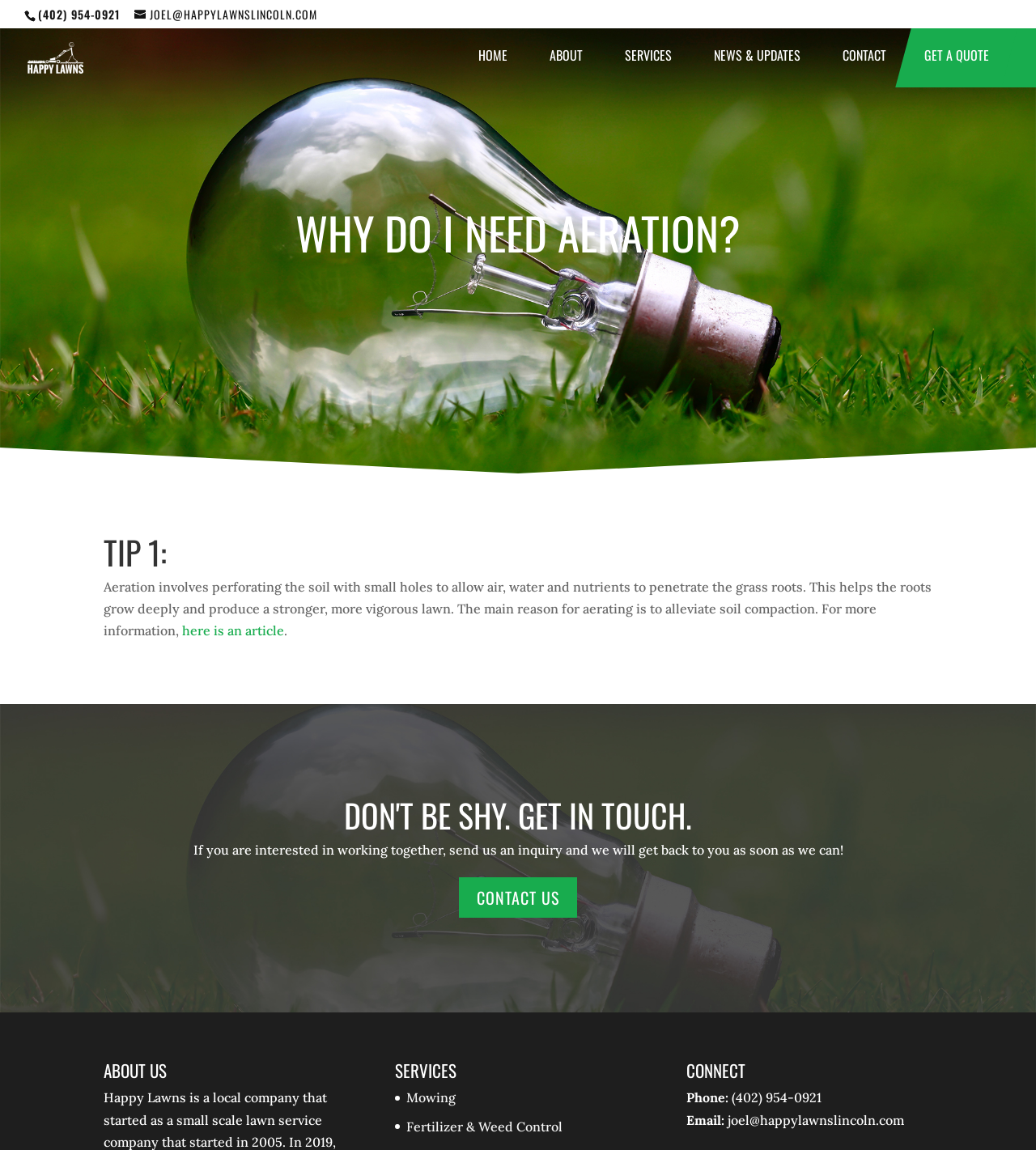Using the details in the image, give a detailed response to the question below:
What is the phone number of Happy Lawns Lincoln?

I found the phone number by looking at the top-right corner of the webpage, where it is displayed as a static text element.